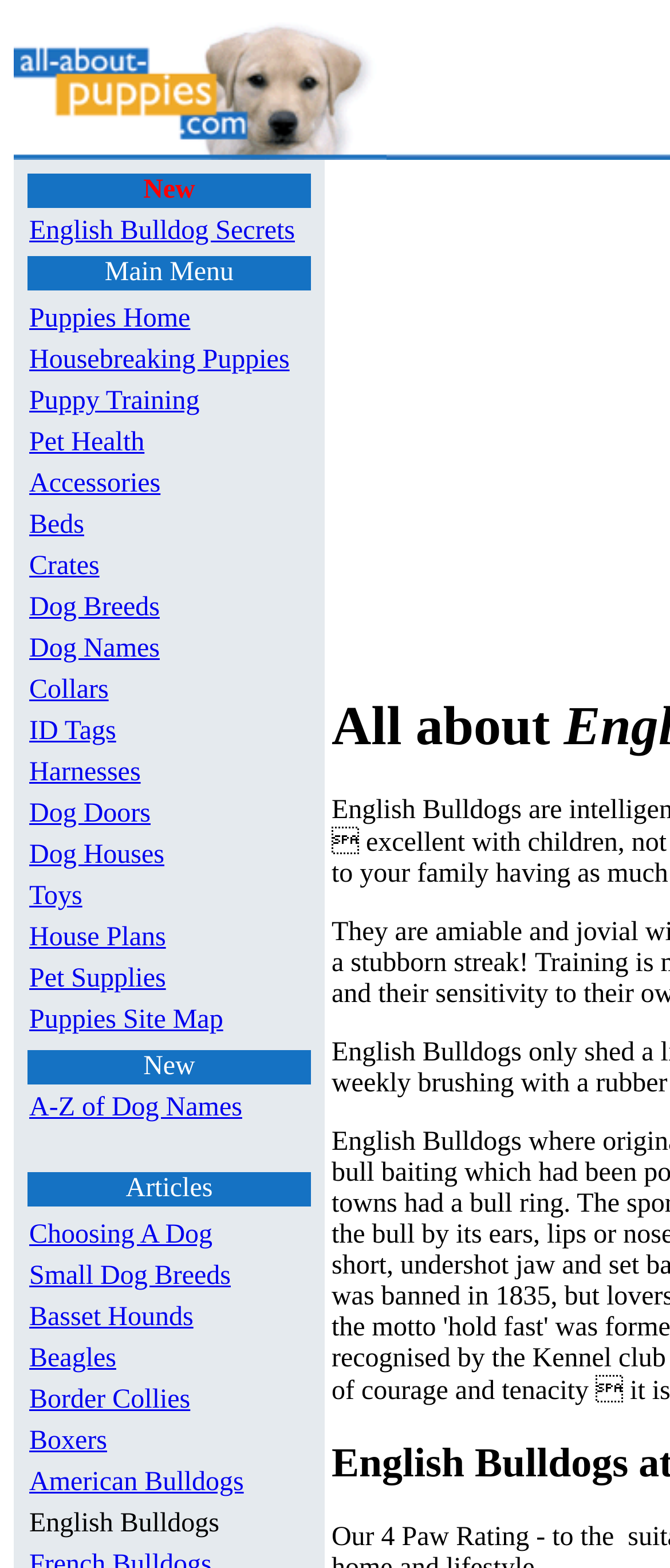What is the focus of the 'English Bulldog Secrets' link?
Look at the image and respond to the question as thoroughly as possible.

The 'English Bulldog Secrets' link is likely focused on providing exclusive or lesser-known information about English Bulldogs, possibly related to their behavior, care, or breeding, as suggested by the title and context.